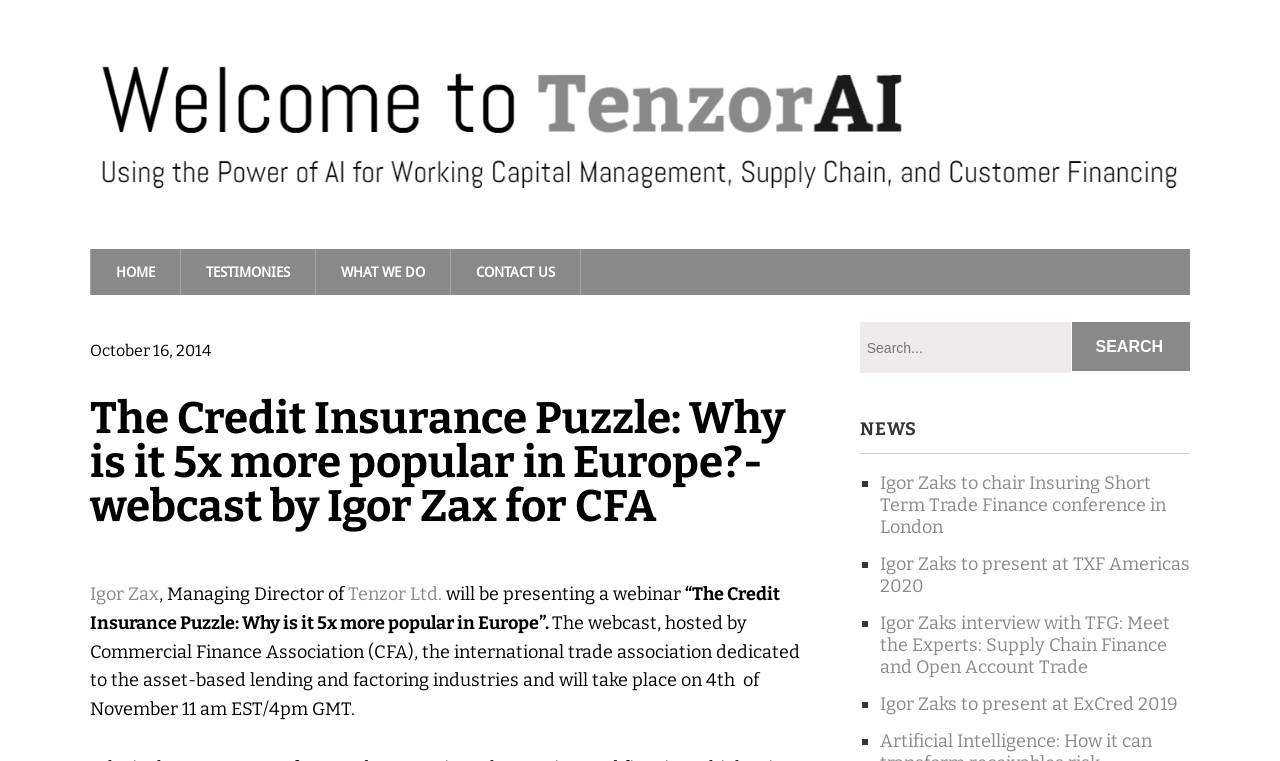Predict the bounding box of the UI element that fits this description: "value="Search"".

[0.837, 0.424, 0.93, 0.488]